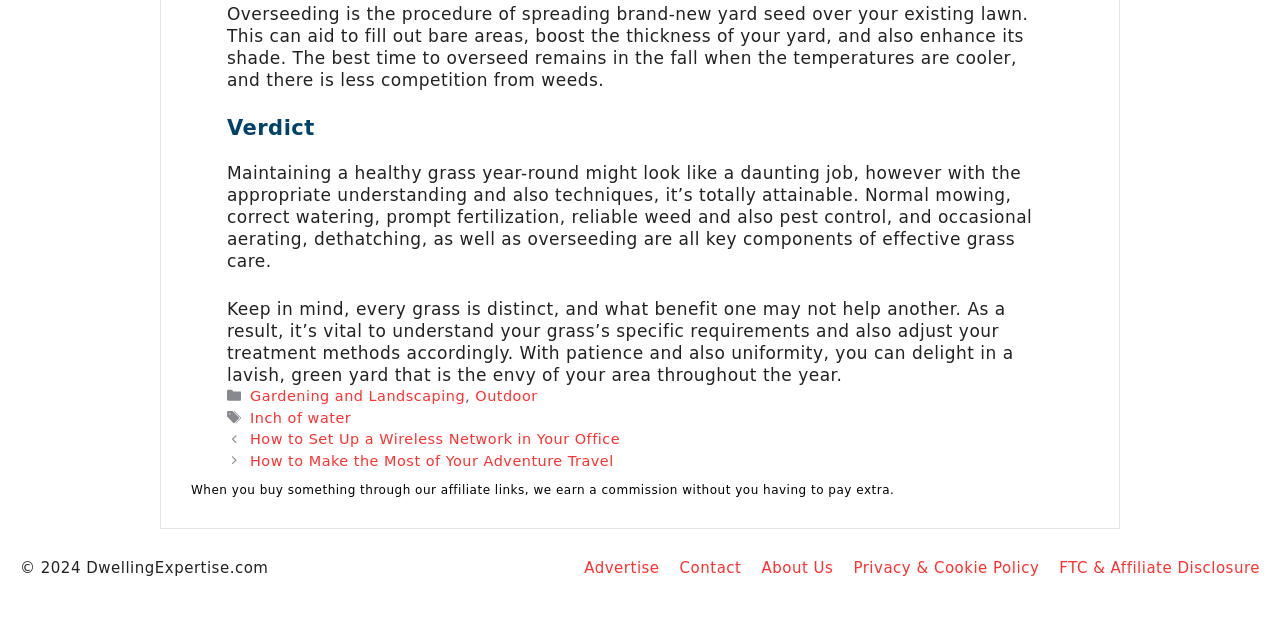Determine the bounding box coordinates for the HTML element described here: "Inch of water".

[0.195, 0.649, 0.274, 0.675]